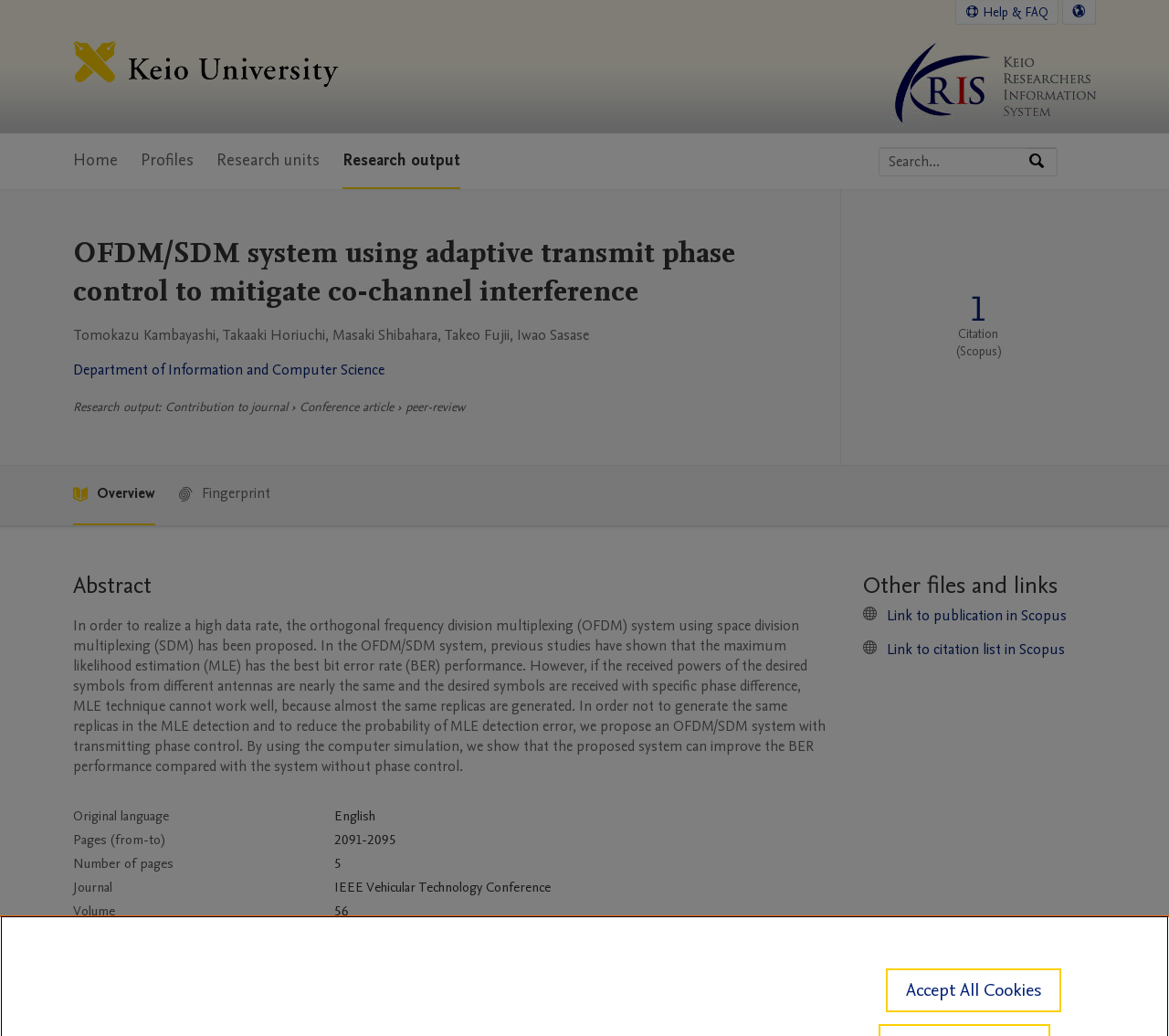What is the main title displayed on this webpage?

OFDM/SDM system using adaptive transmit phase control to mitigate co-channel interference